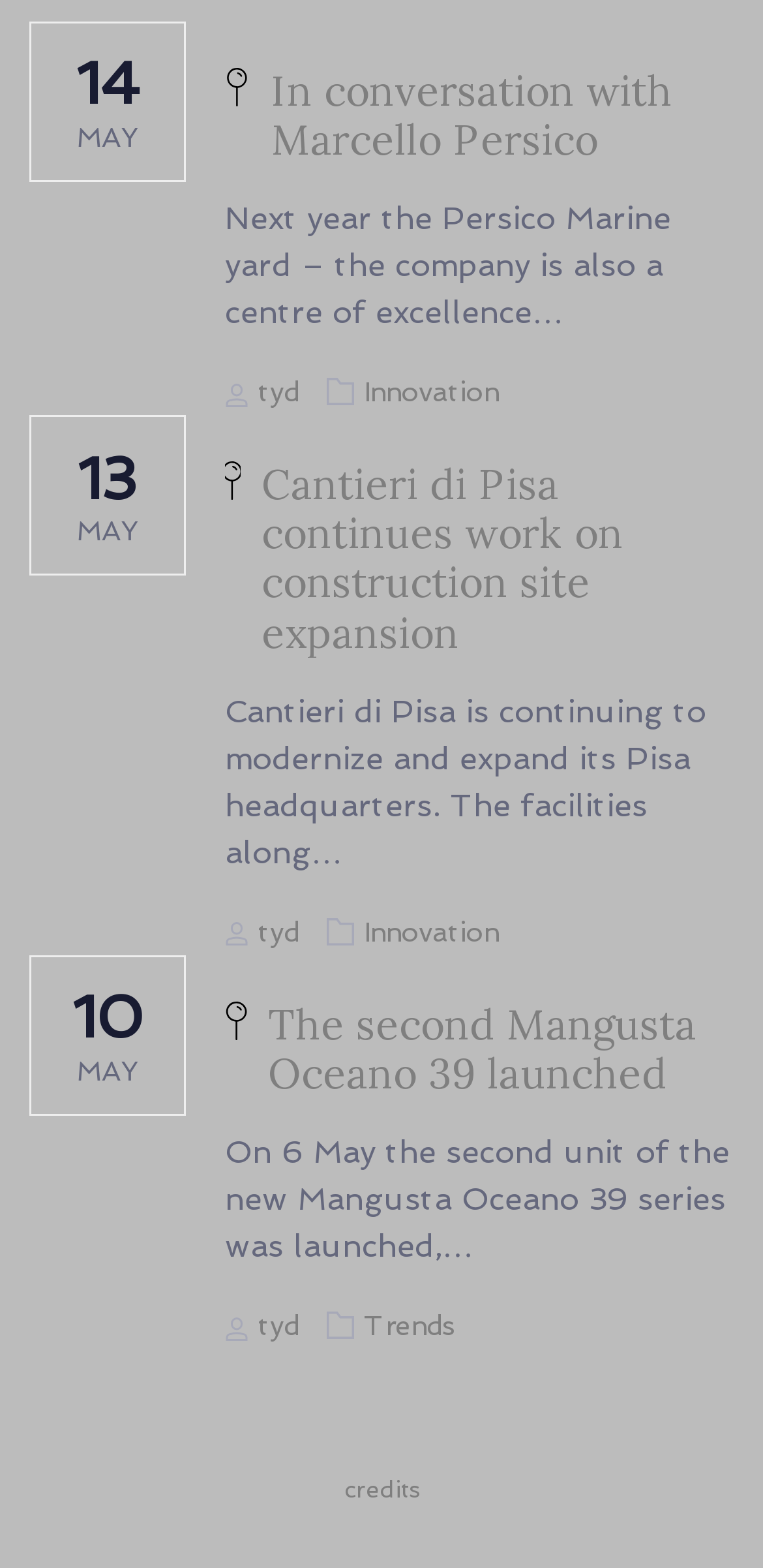Please reply to the following question with a single word or a short phrase:
What is the title of the second article?

Cantieri di Pisa continues work on construction site expansion